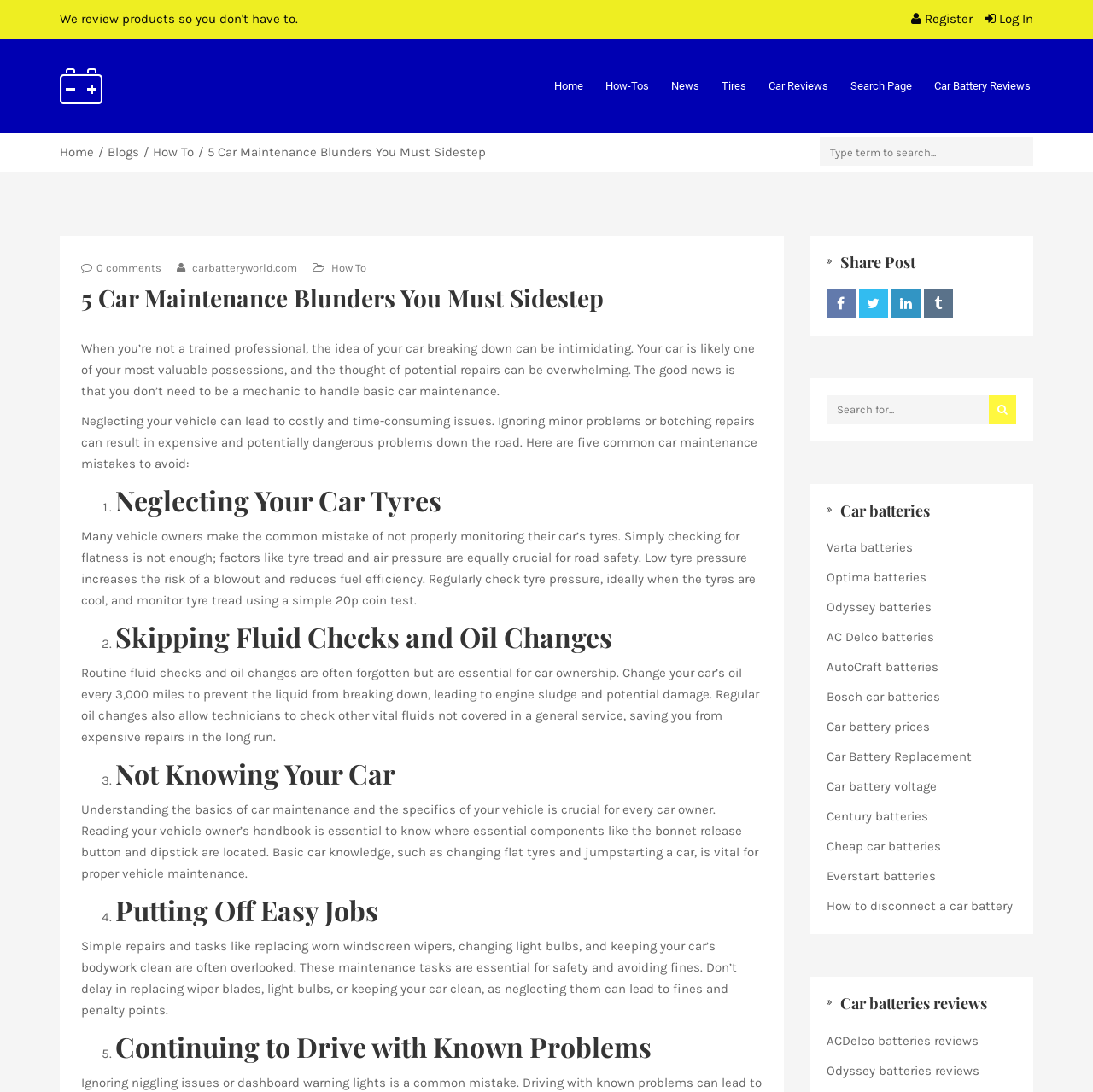Reply to the question with a single word or phrase:
What is the importance of reading the vehicle owner's handbook?

To understand car basics and specifics